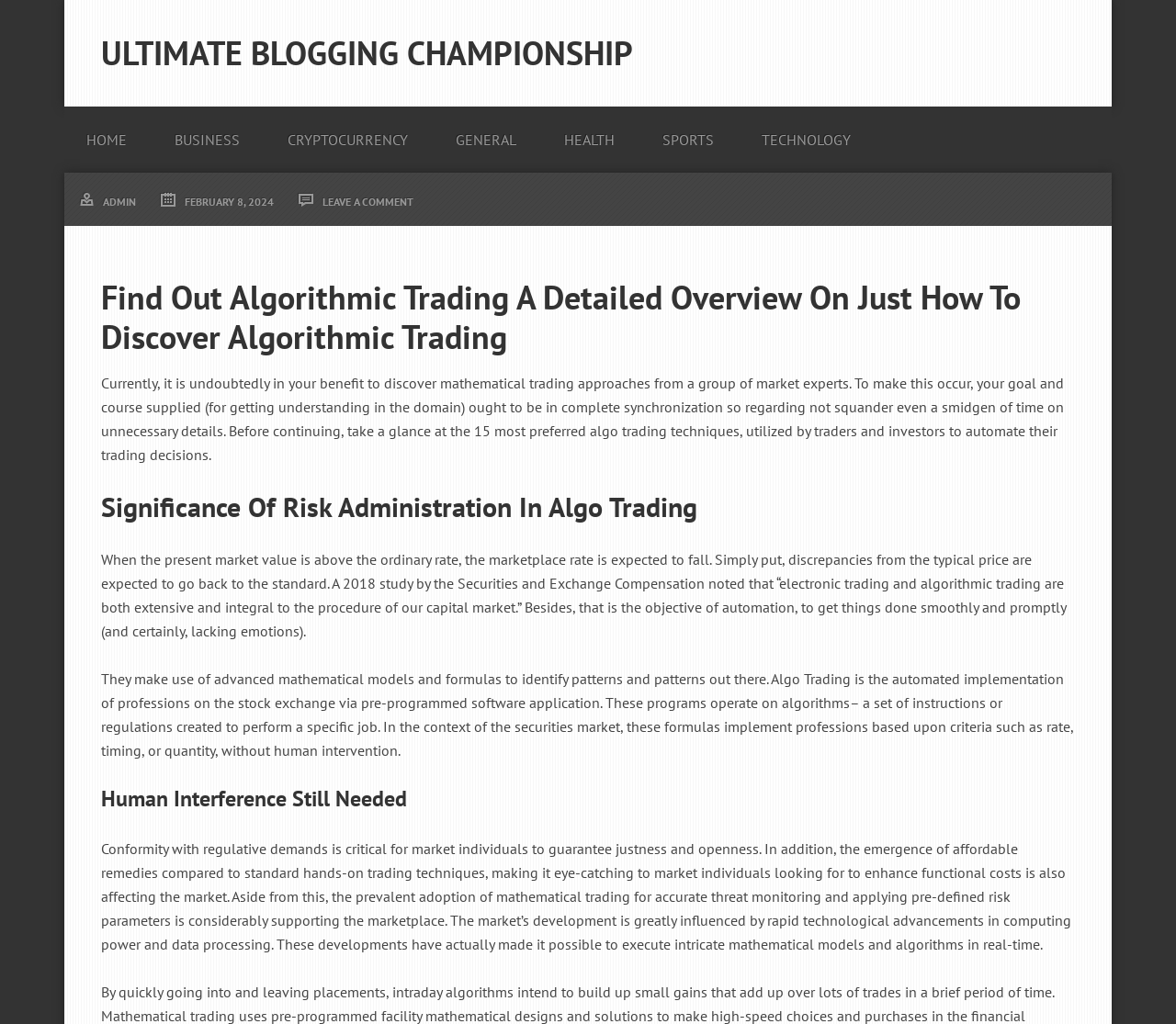What is the main topic of this webpage?
Refer to the image and offer an in-depth and detailed answer to the question.

Based on the webpage content, the main topic is algorithmic trading, which is evident from the headings and paragraphs discussing its significance, risk management, and implementation.